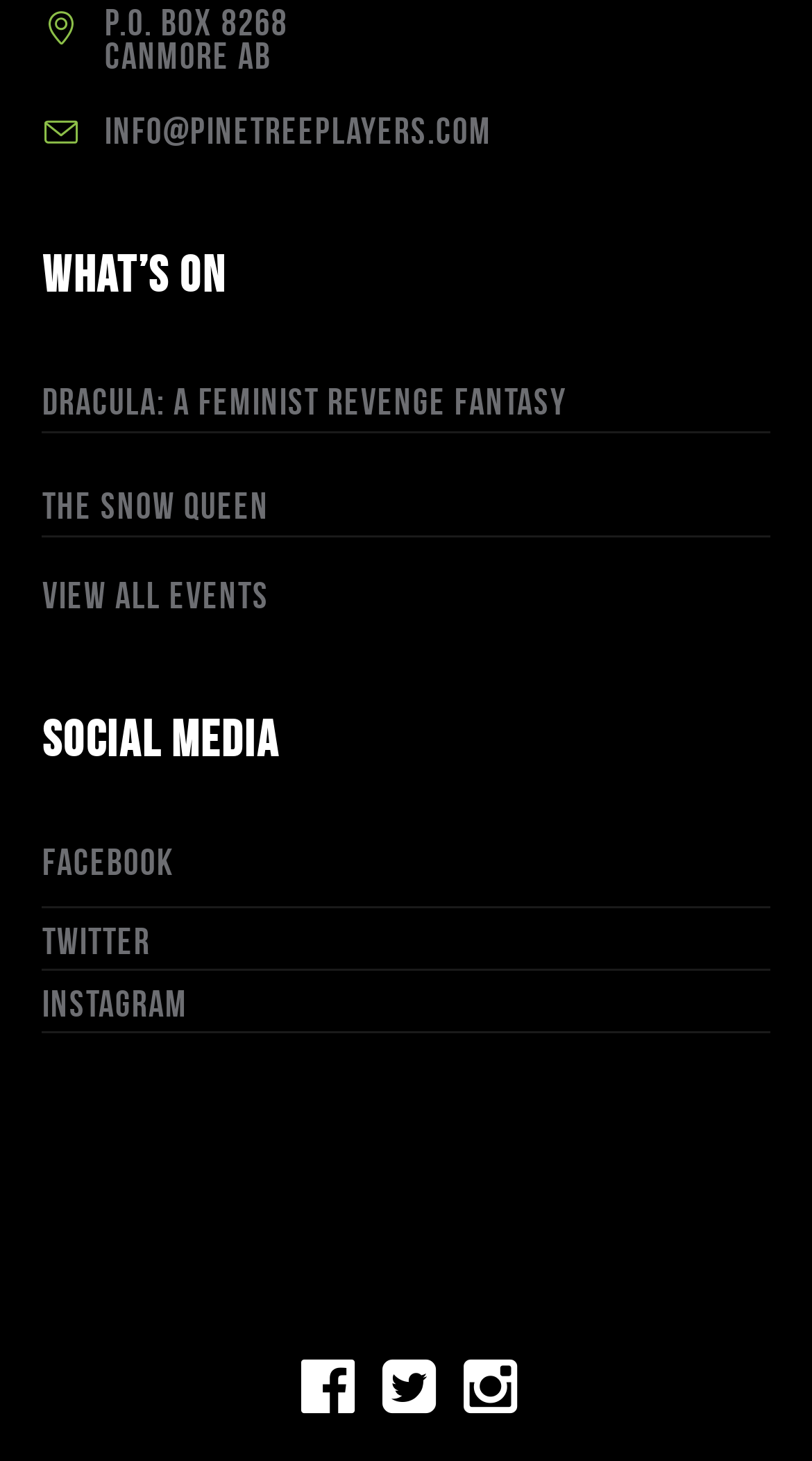Locate the bounding box coordinates of the area to click to fulfill this instruction: "Follow on Facebook". The bounding box should be presented as four float numbers between 0 and 1, in the order [left, top, right, bottom].

[0.052, 0.579, 0.213, 0.613]